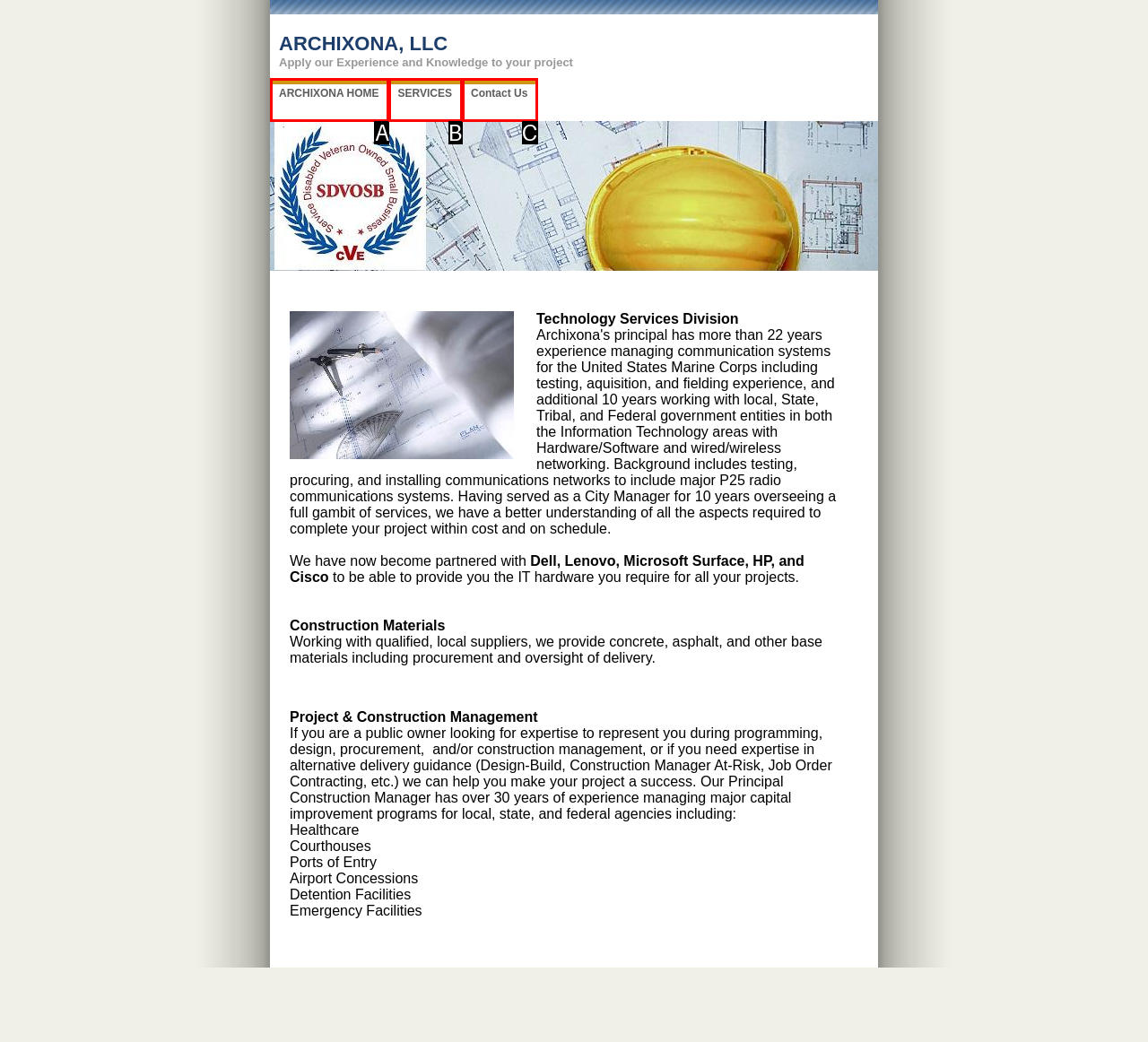Determine which option matches the description: ARCHIXONA HOME. Answer using the letter of the option.

A